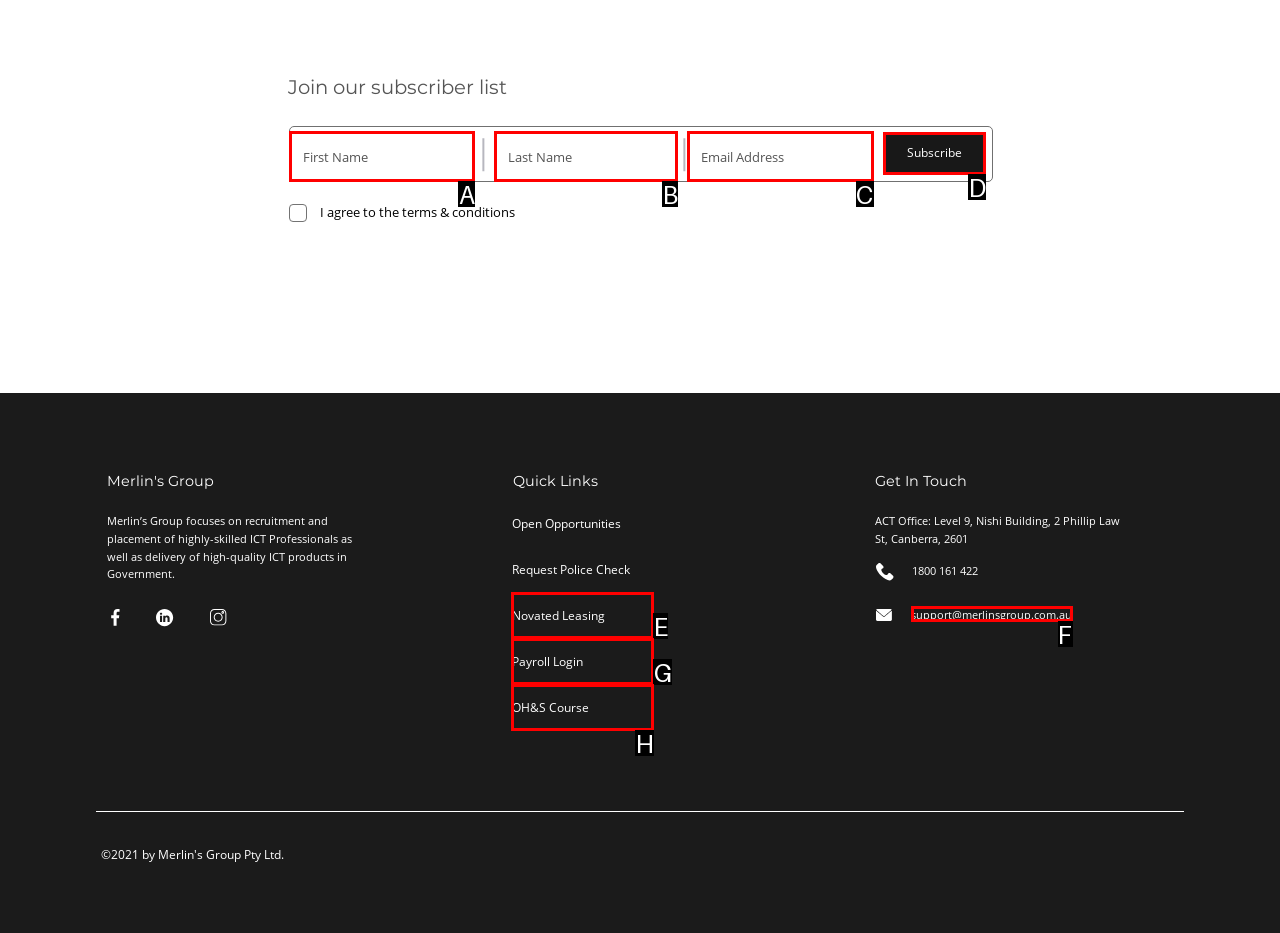Tell me which one HTML element I should click to complete the following task: Enter First Name Answer with the option's letter from the given choices directly.

A